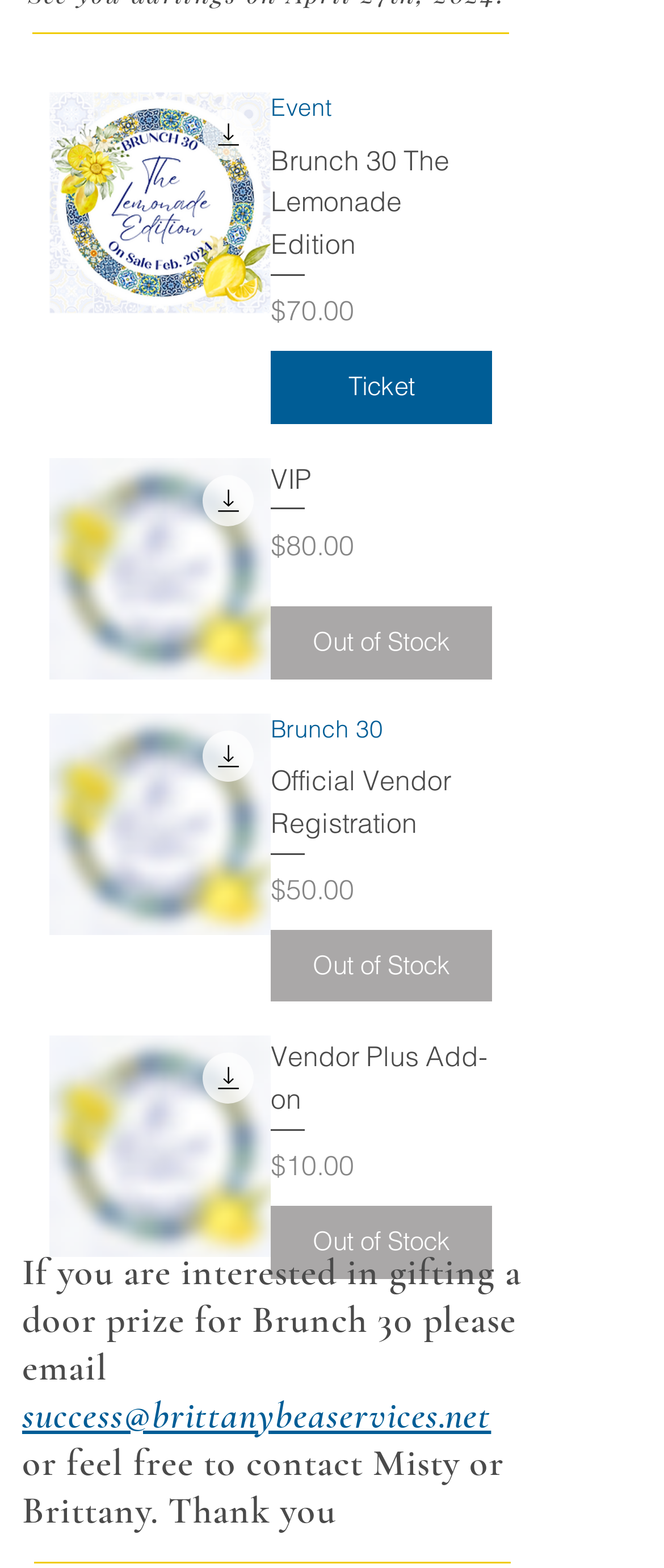Who should be contacted for gifting a door prize?
Please provide a comprehensive answer based on the visual information in the image.

According to the webpage, if you are interested in gifting a door prize for Brunch 30, you should email success@brittanybeaservices.net or feel free to contact Misty or Brittany.